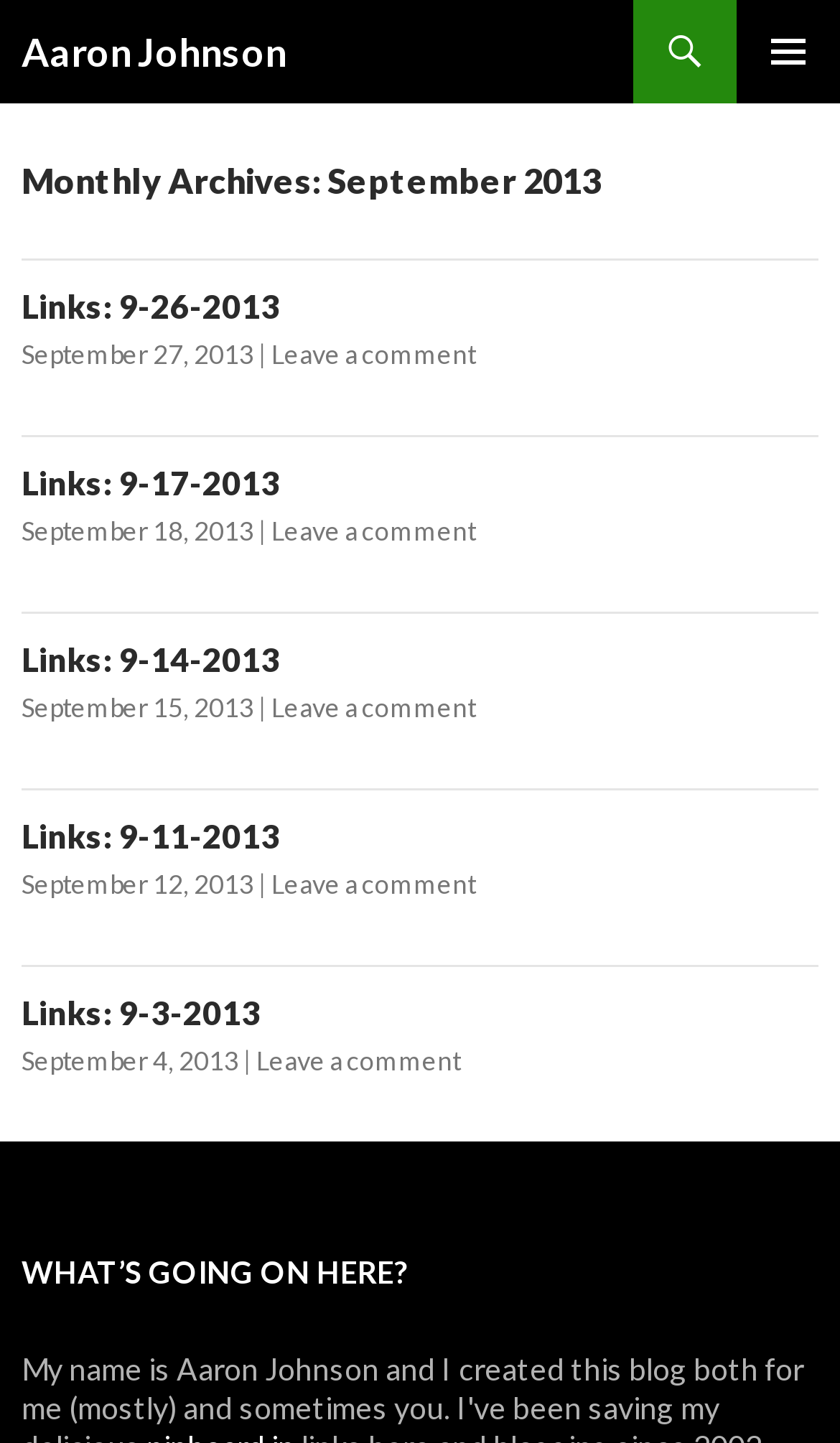Respond to the question with just a single word or phrase: 
How many articles are on this webpage?

5